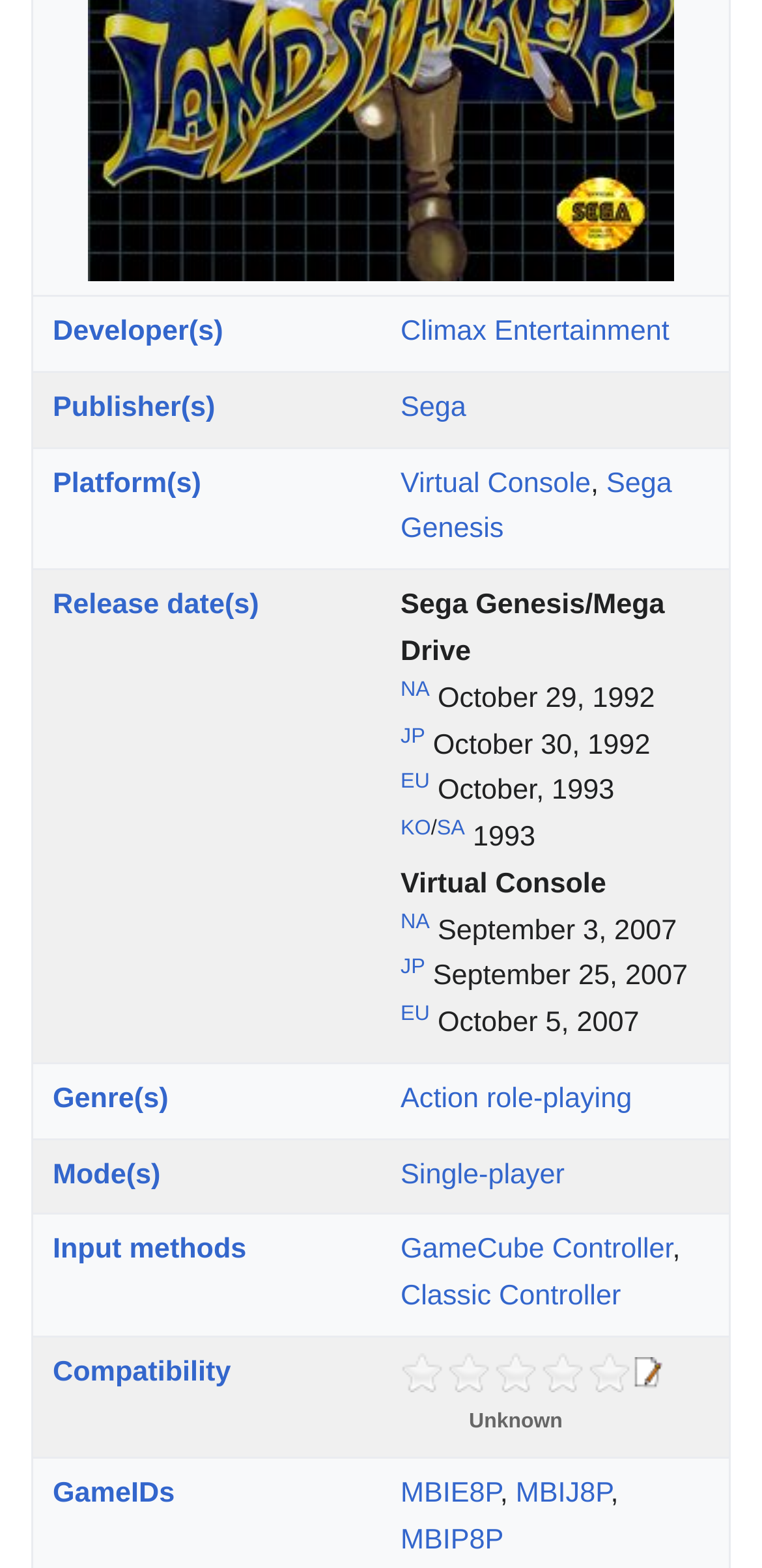Can you find the bounding box coordinates for the element to click on to achieve the instruction: "Learn about Genre(s)"?

[0.069, 0.691, 0.221, 0.711]